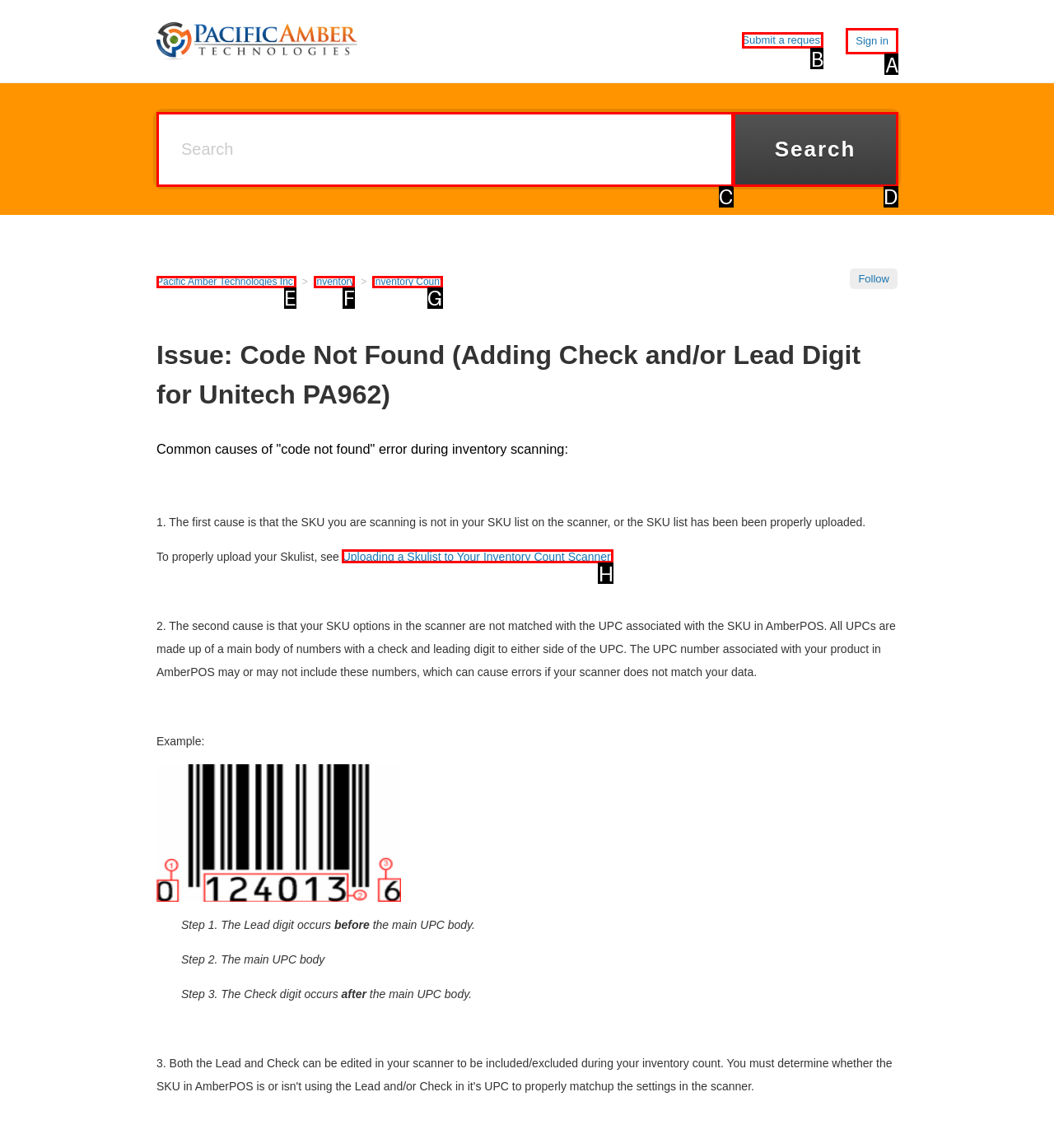Pick the right letter to click to achieve the task: Sign in
Answer with the letter of the correct option directly.

A